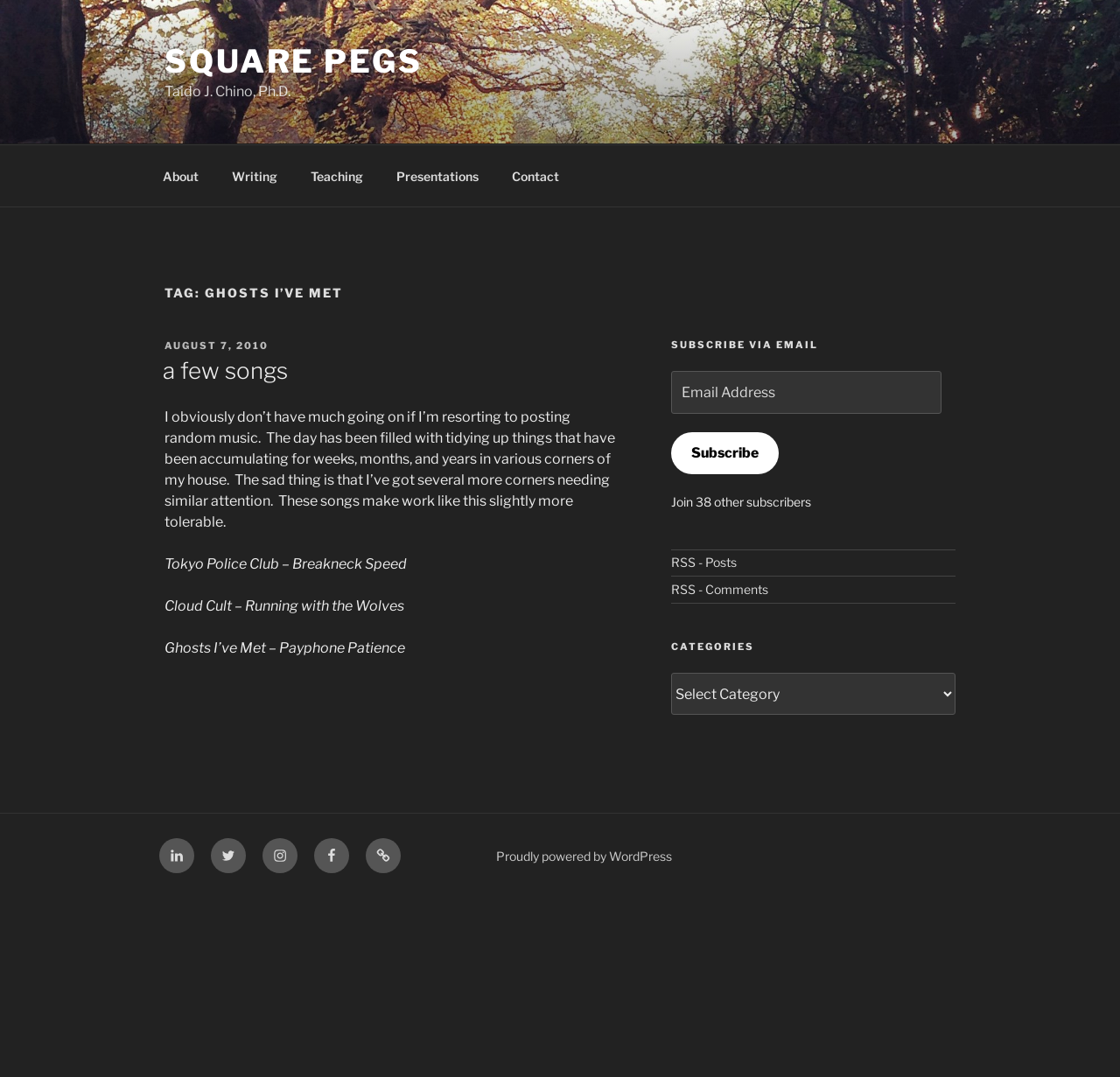Please locate the bounding box coordinates of the element that should be clicked to complete the given instruction: "Visit HISTORY Places in Germany for History Lovers".

None